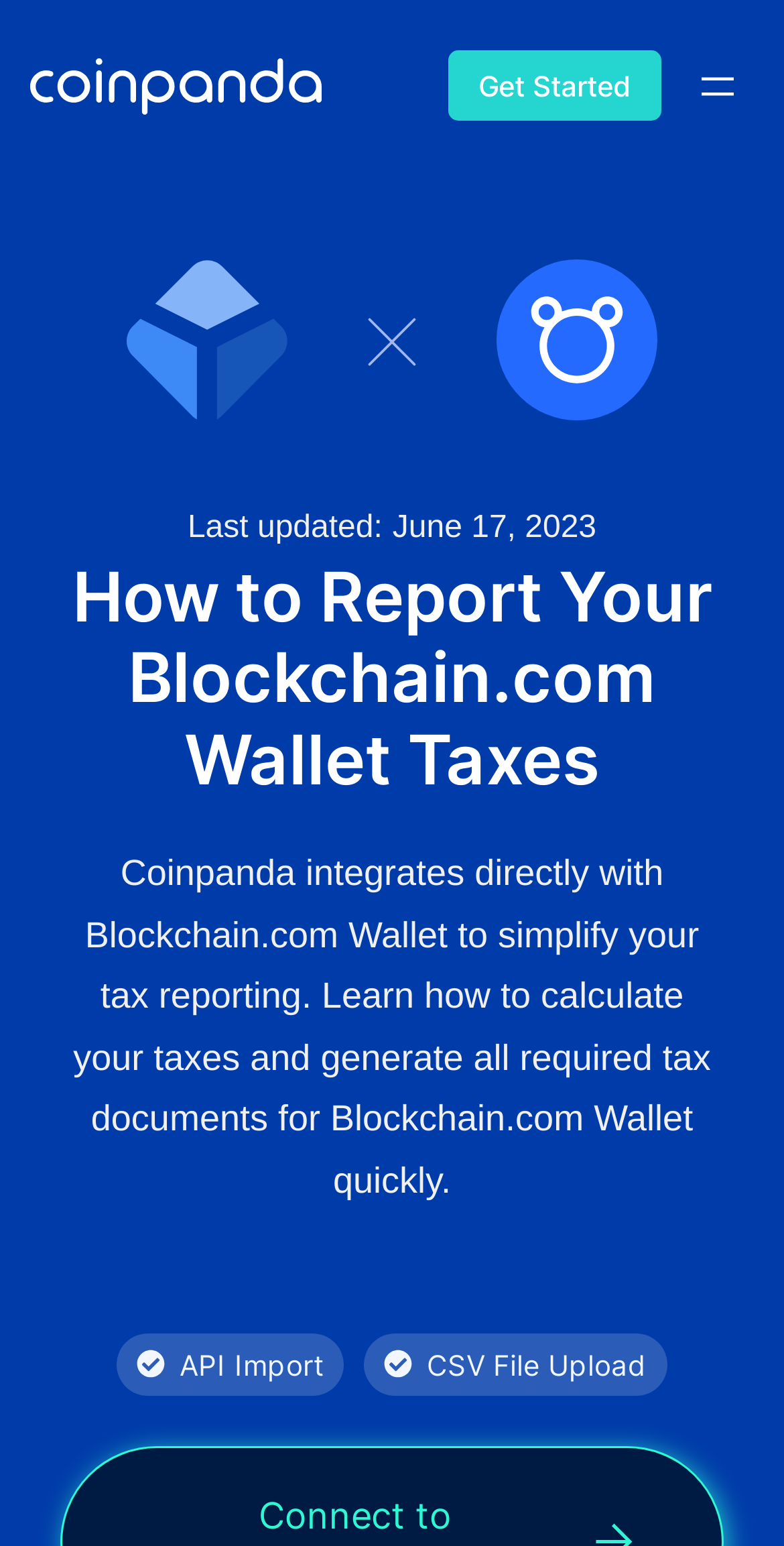Look at the image and give a detailed response to the following question: When was the webpage last updated?

The webpage displays a 'Last updated' section with a date, which is June 17, 2023, indicating when the webpage was last updated.